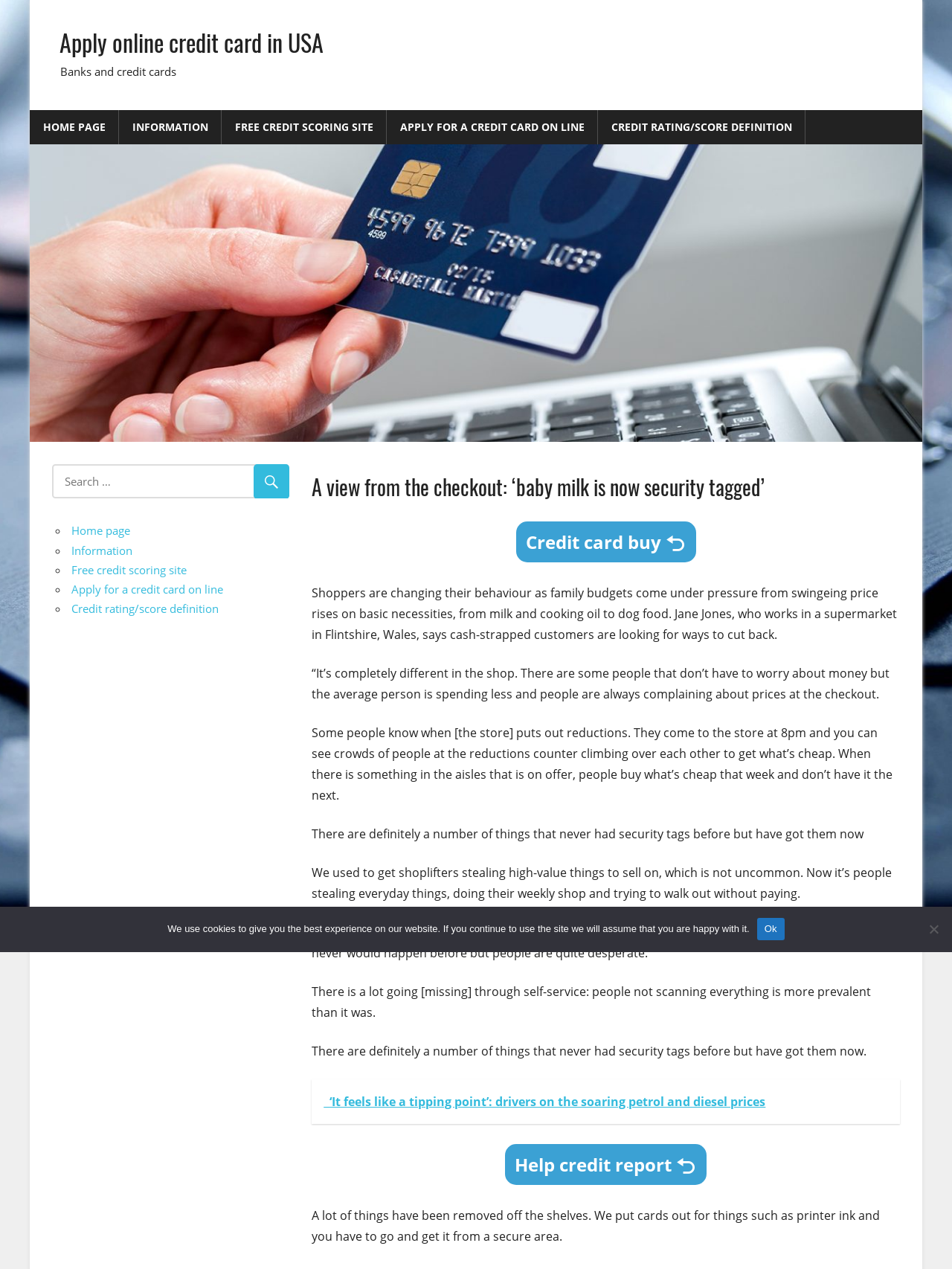Specify the bounding box coordinates of the area to click in order to follow the given instruction: "Click 'Help credit report'."

[0.531, 0.902, 0.742, 0.934]